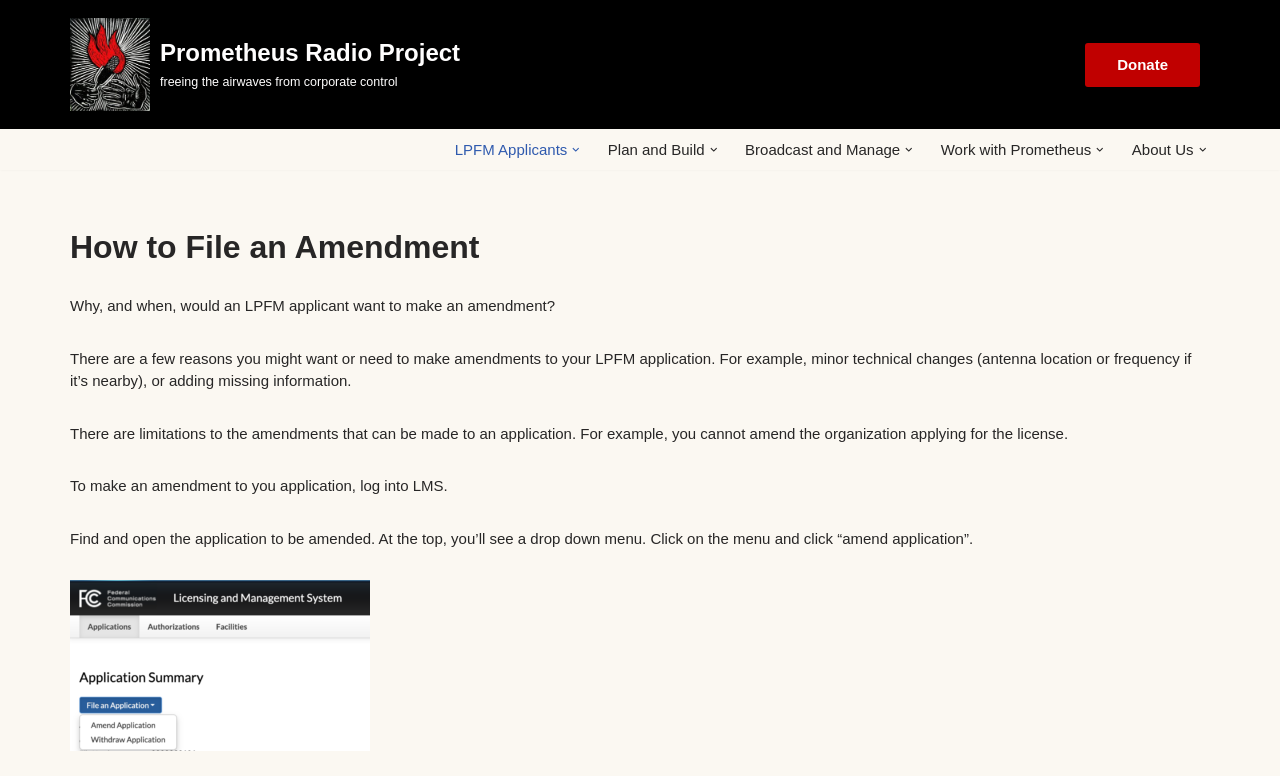Identify the bounding box coordinates for the UI element described by the following text: "About Us". Provide the coordinates as four float numbers between 0 and 1, in the format [left, top, right, bottom].

[0.884, 0.177, 0.932, 0.209]